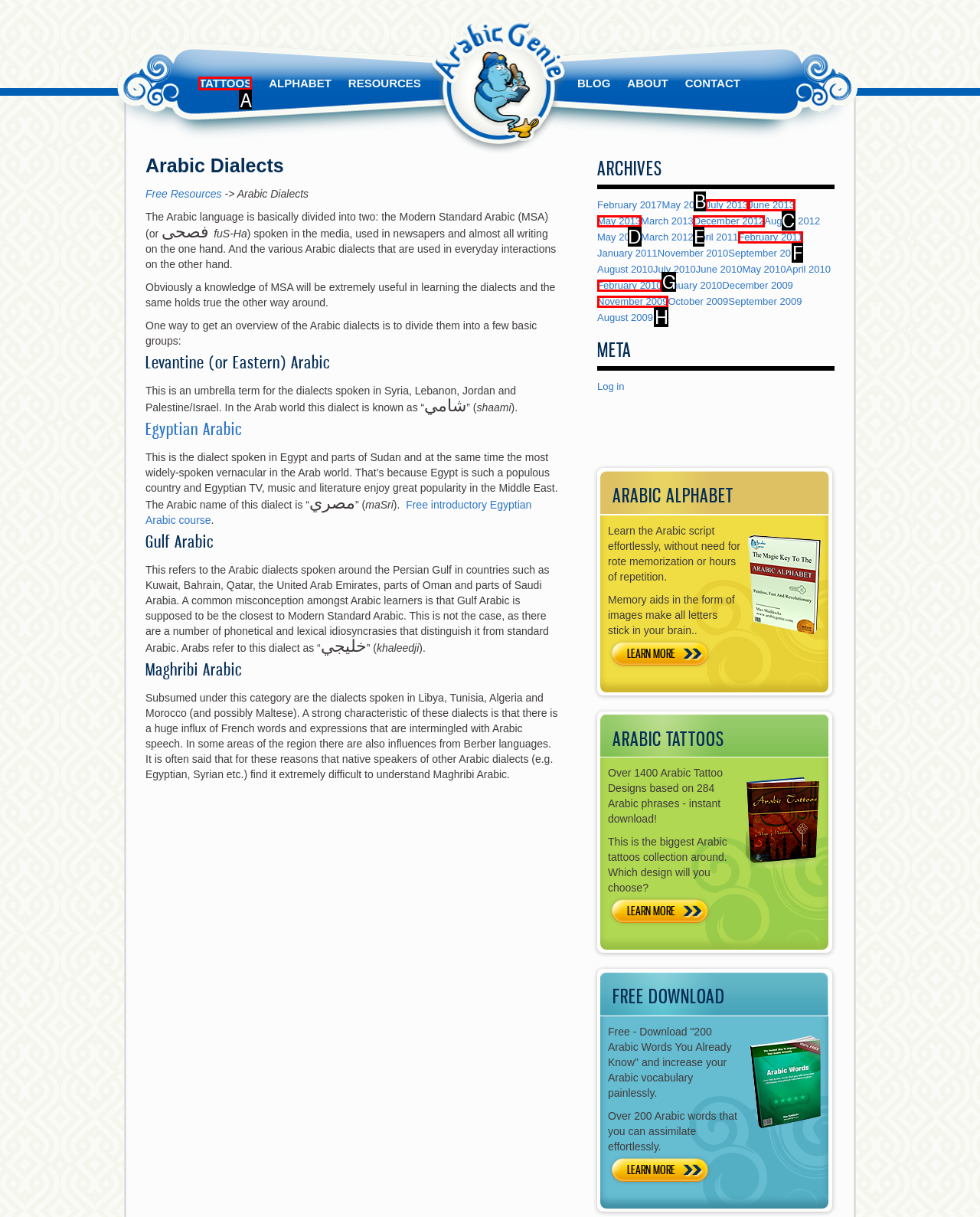Select the appropriate letter to fulfill the given instruction: Find us on Facebook
Provide the letter of the correct option directly.

None